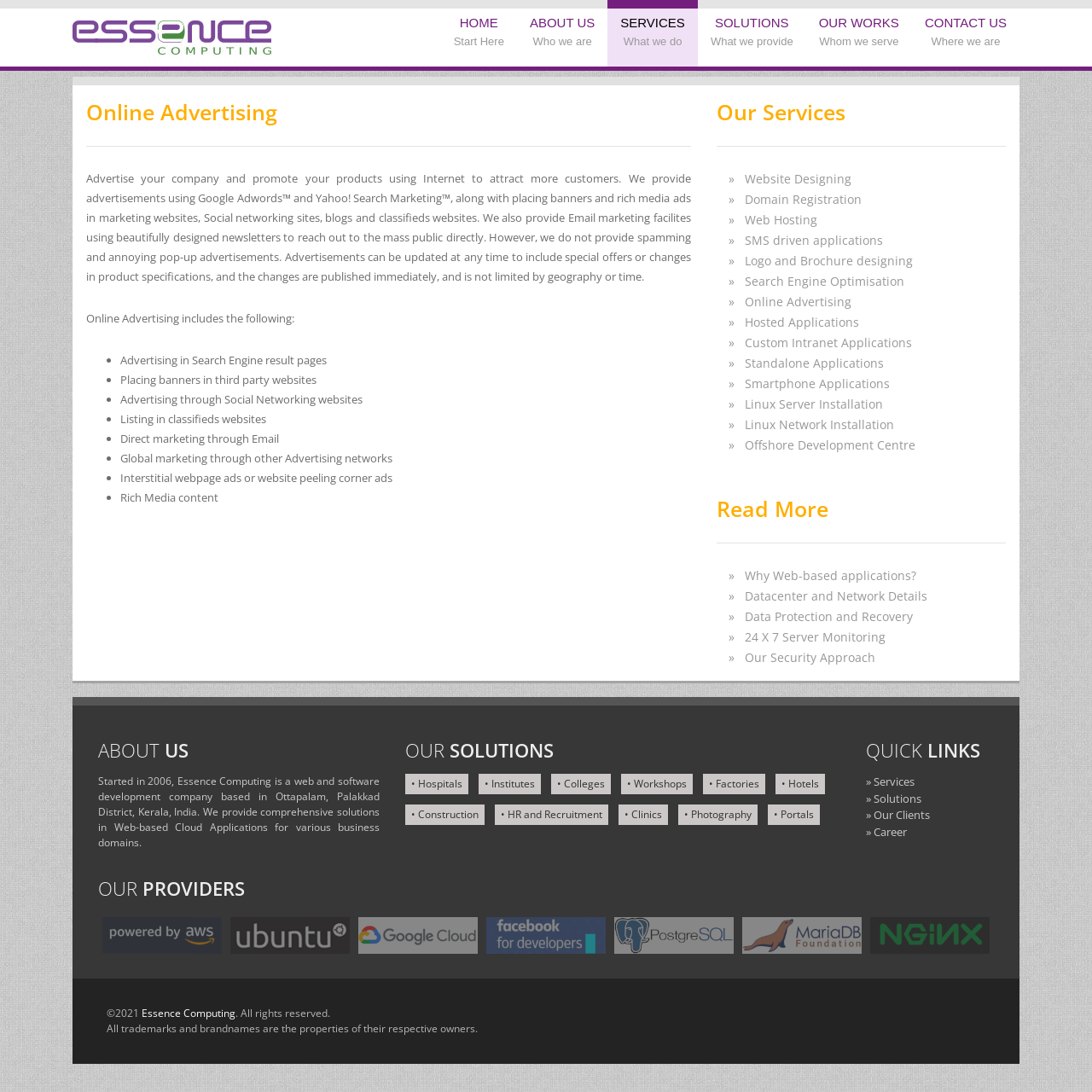Can you find the bounding box coordinates for the element to click on to achieve the instruction: "Click on HOME"?

[0.404, 0.0, 0.473, 0.061]